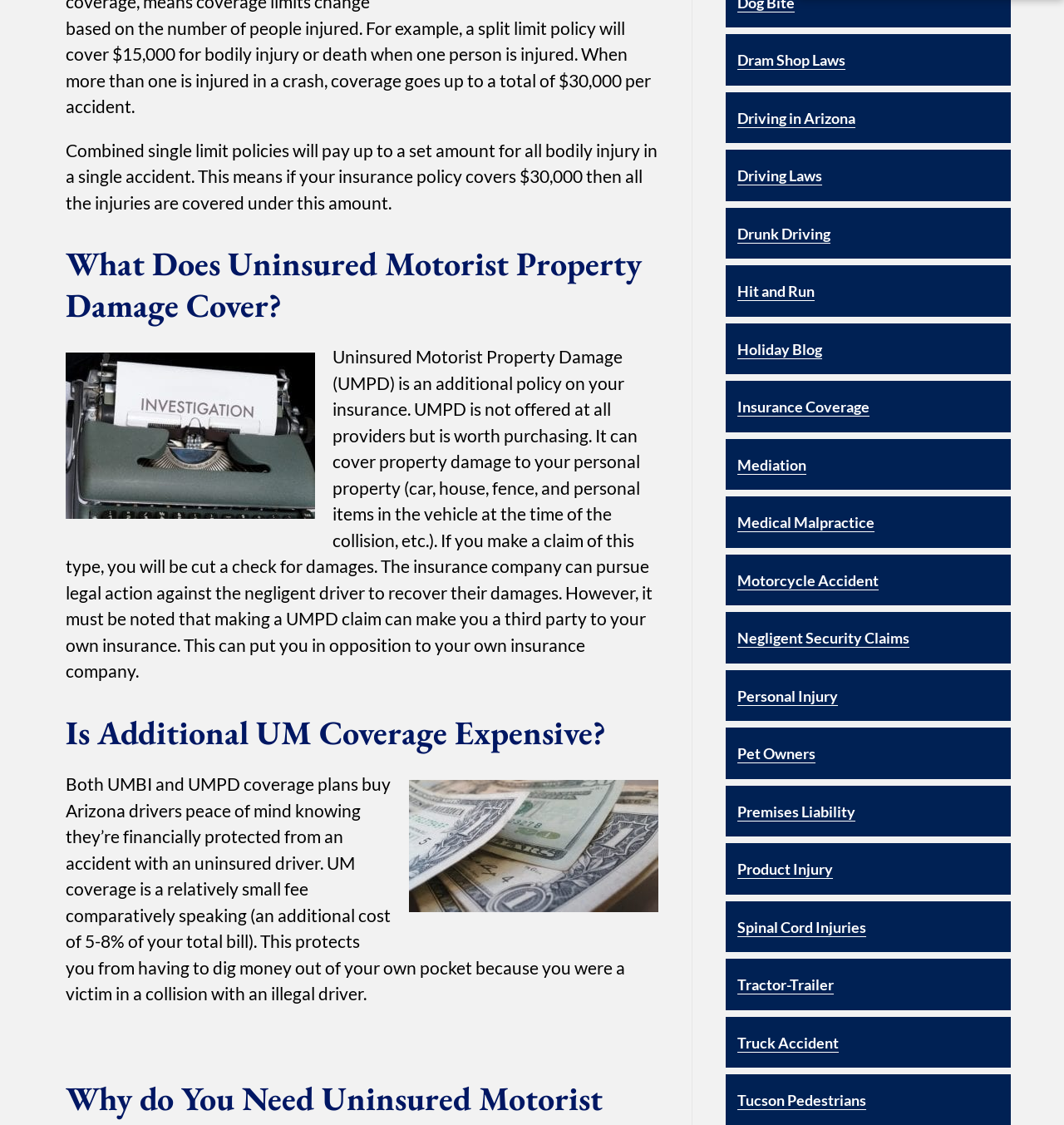Pinpoint the bounding box coordinates of the clickable element to carry out the following instruction: "Learn about 'Personal Injury'."

[0.693, 0.61, 0.788, 0.627]